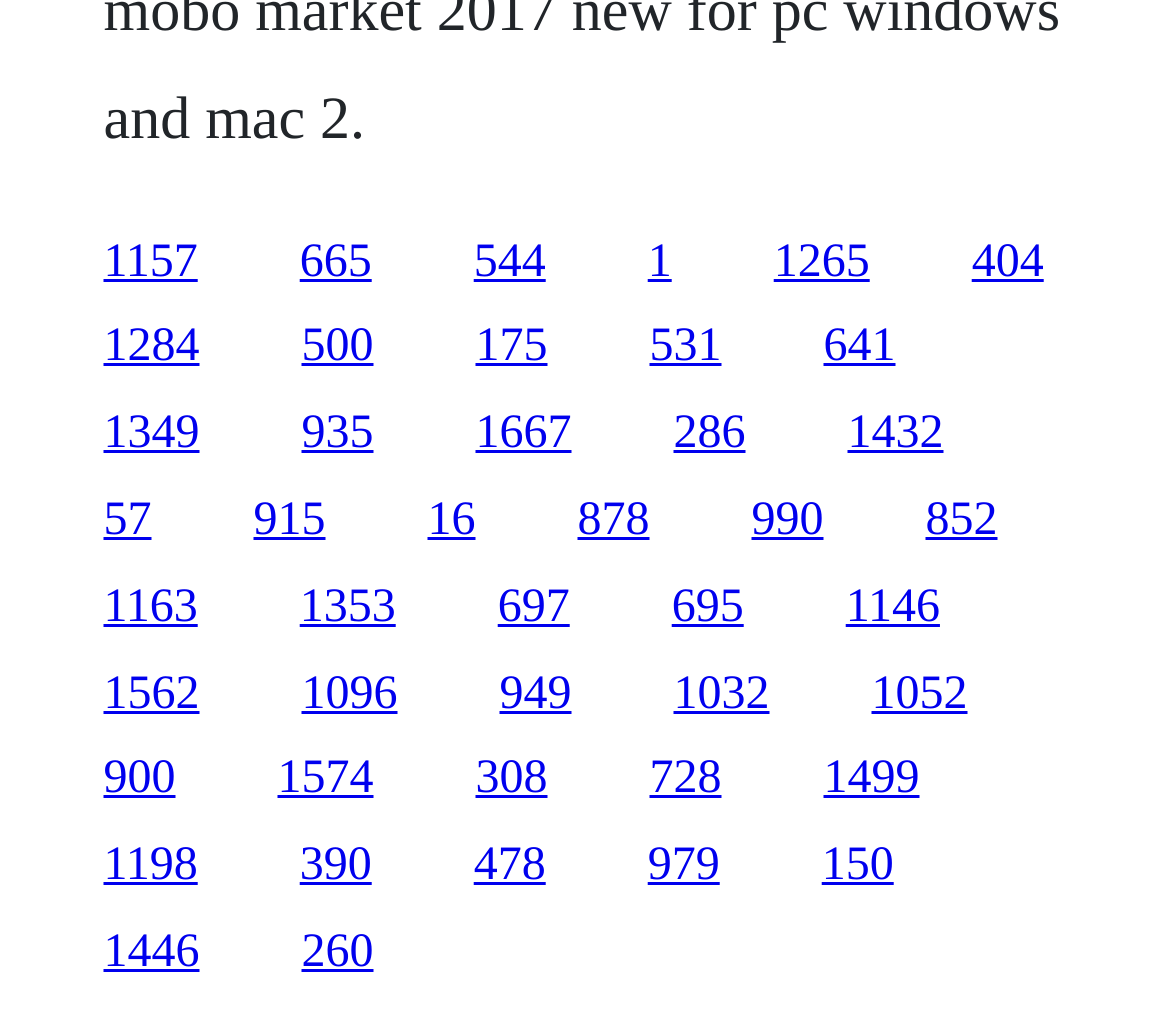What is the vertical position of the first link?
Please provide a detailed answer to the question.

I looked at the y1 coordinate of the first link element, which is 0.23, indicating that it is positioned at a vertical distance of 0.23 from the top of the webpage.